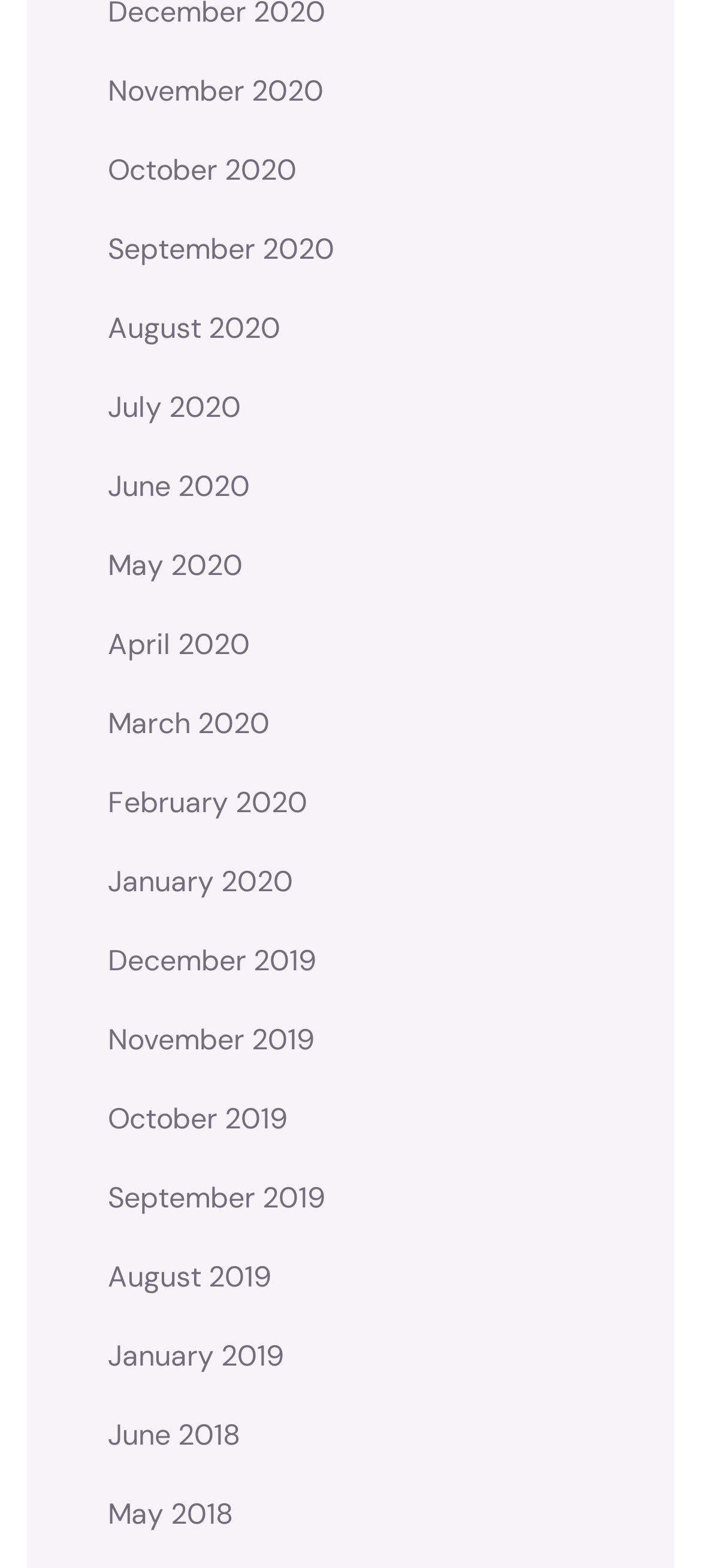Please identify the bounding box coordinates of the clickable region that I should interact with to perform the following instruction: "view October 2019". The coordinates should be expressed as four float numbers between 0 and 1, i.e., [left, top, right, bottom].

[0.154, 0.694, 0.41, 0.733]